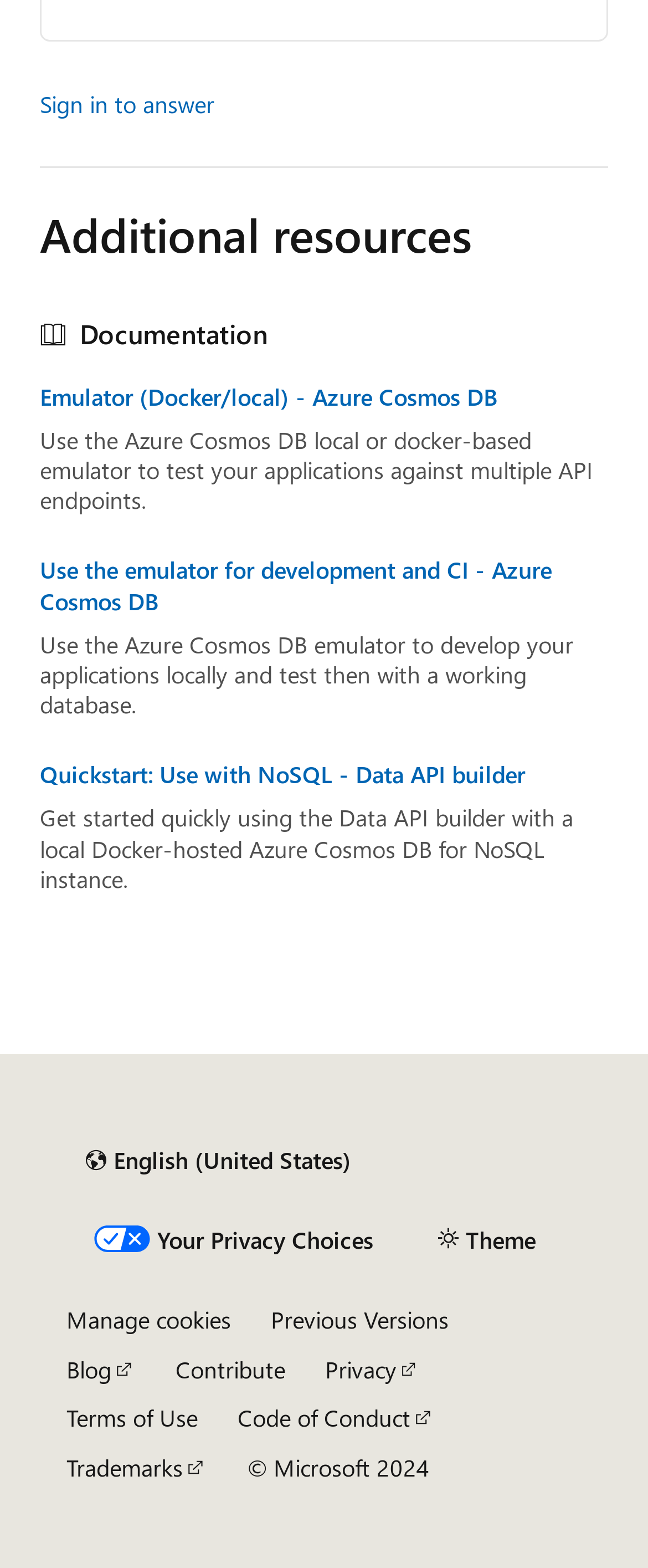Locate the UI element described by Blog in the provided webpage screenshot. Return the bounding box coordinates in the format (top-left x, top-left y, bottom-right x, bottom-right y), ensuring all values are between 0 and 1.

[0.103, 0.863, 0.209, 0.883]